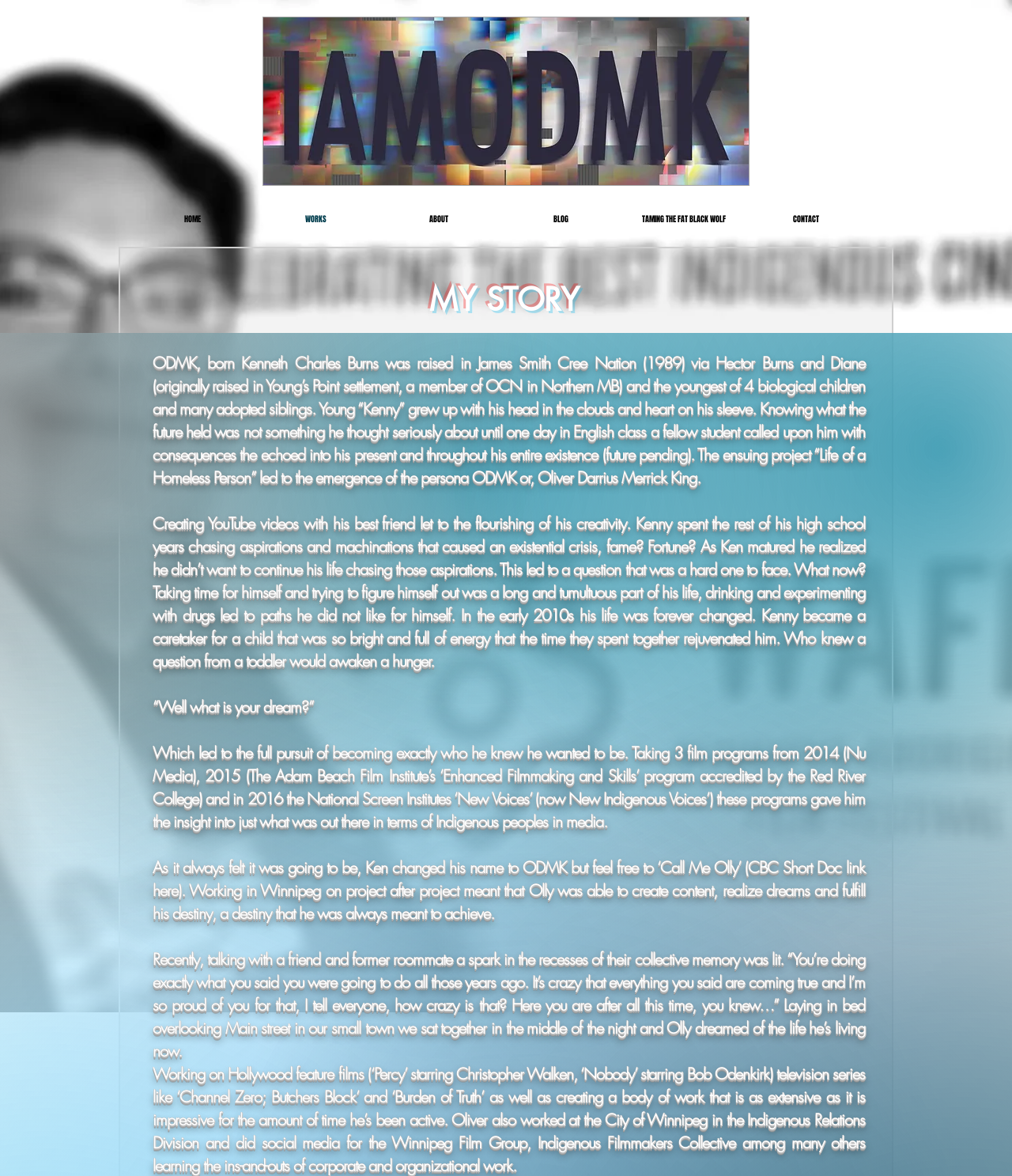What is the name of the film institute ODMK attended in 2015?
Using the information from the image, give a concise answer in one word or a short phrase.

The Adam Beach Film Institute